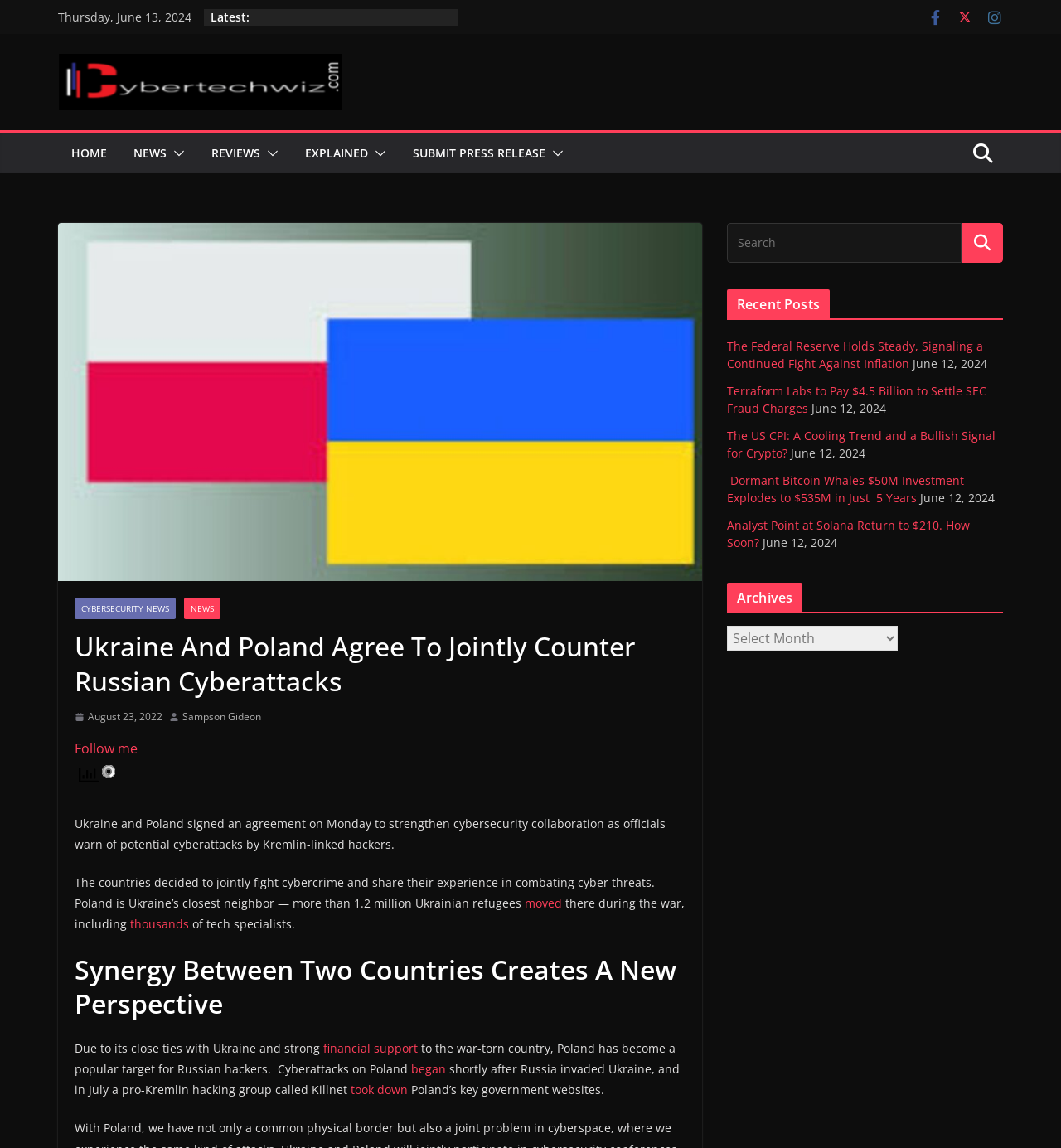Use a single word or phrase to answer the question:
What is the category of the news article?

Cybersecurity News